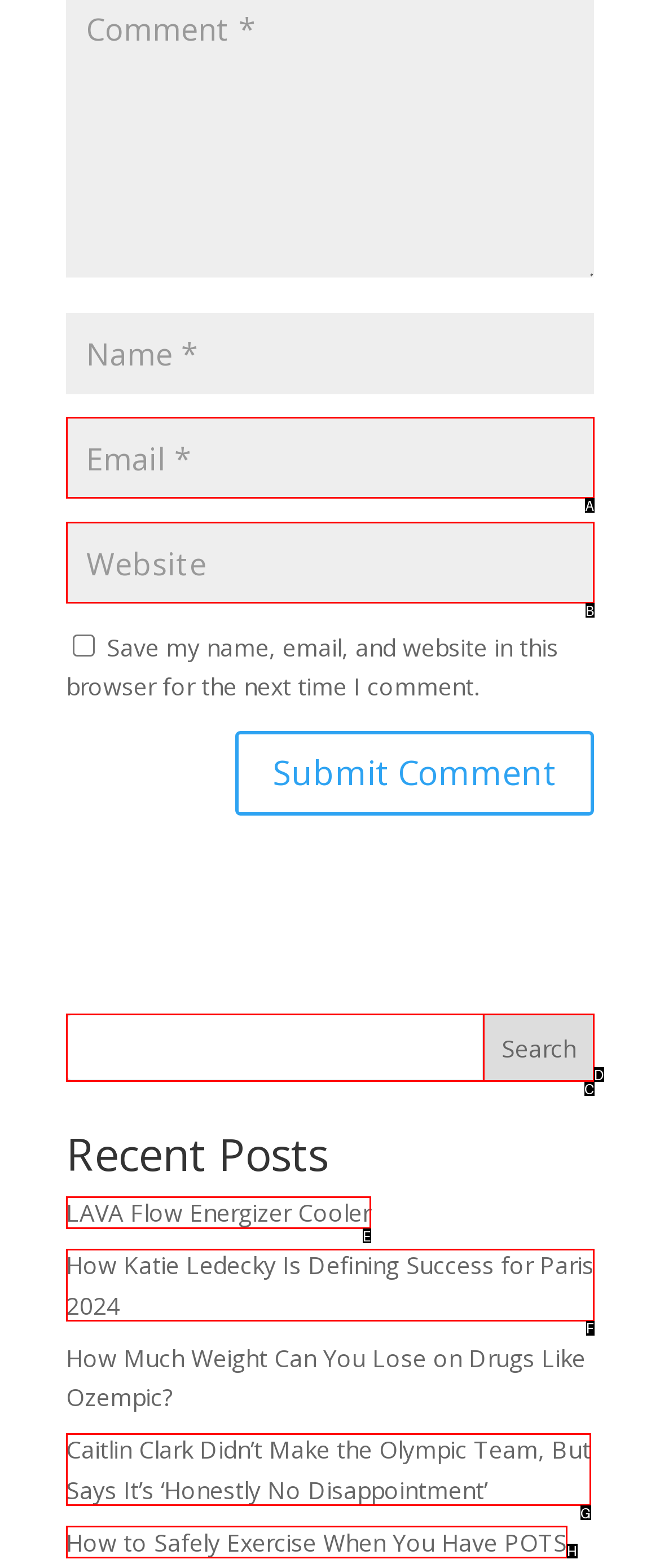Find the HTML element that corresponds to the description: LAVA Flow Energizer Cooler. Indicate your selection by the letter of the appropriate option.

E